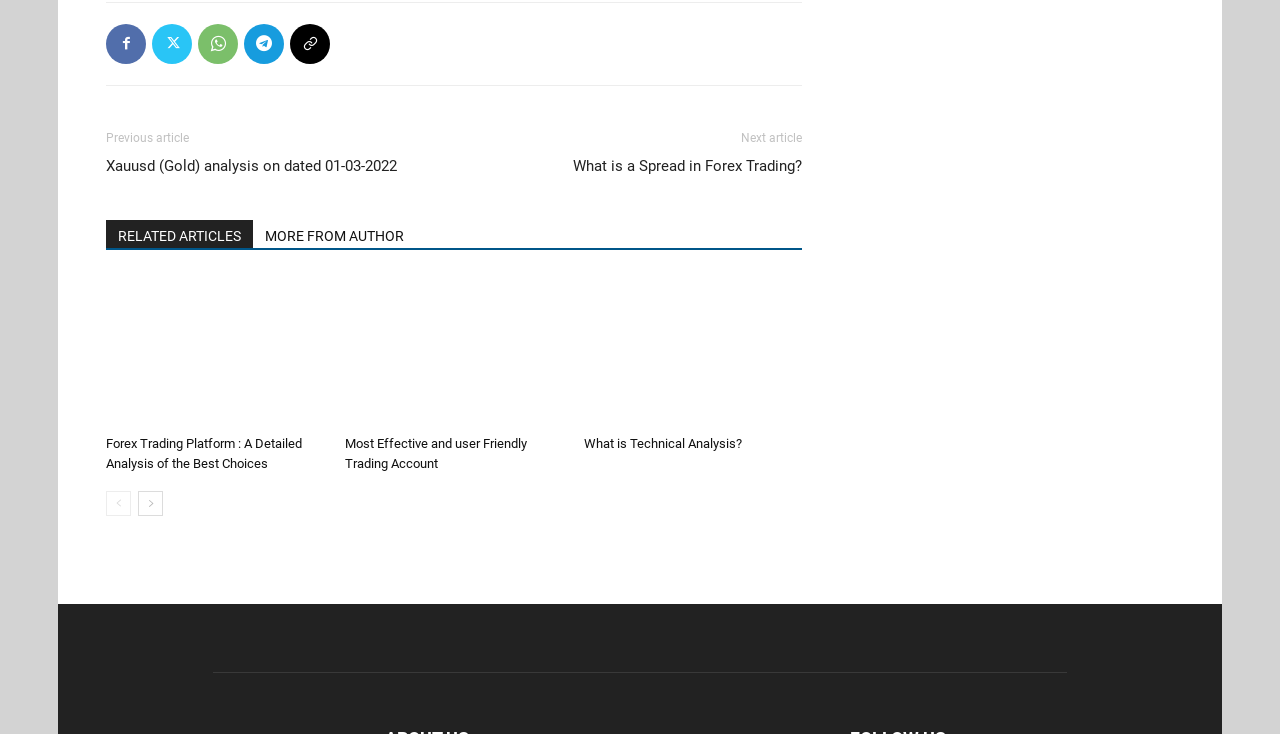Determine the bounding box coordinates of the element's region needed to click to follow the instruction: "Read the Most Effective and user Friendly Trading Account article". Provide these coordinates as four float numbers between 0 and 1, formatted as [left, top, right, bottom].

[0.27, 0.593, 0.412, 0.641]